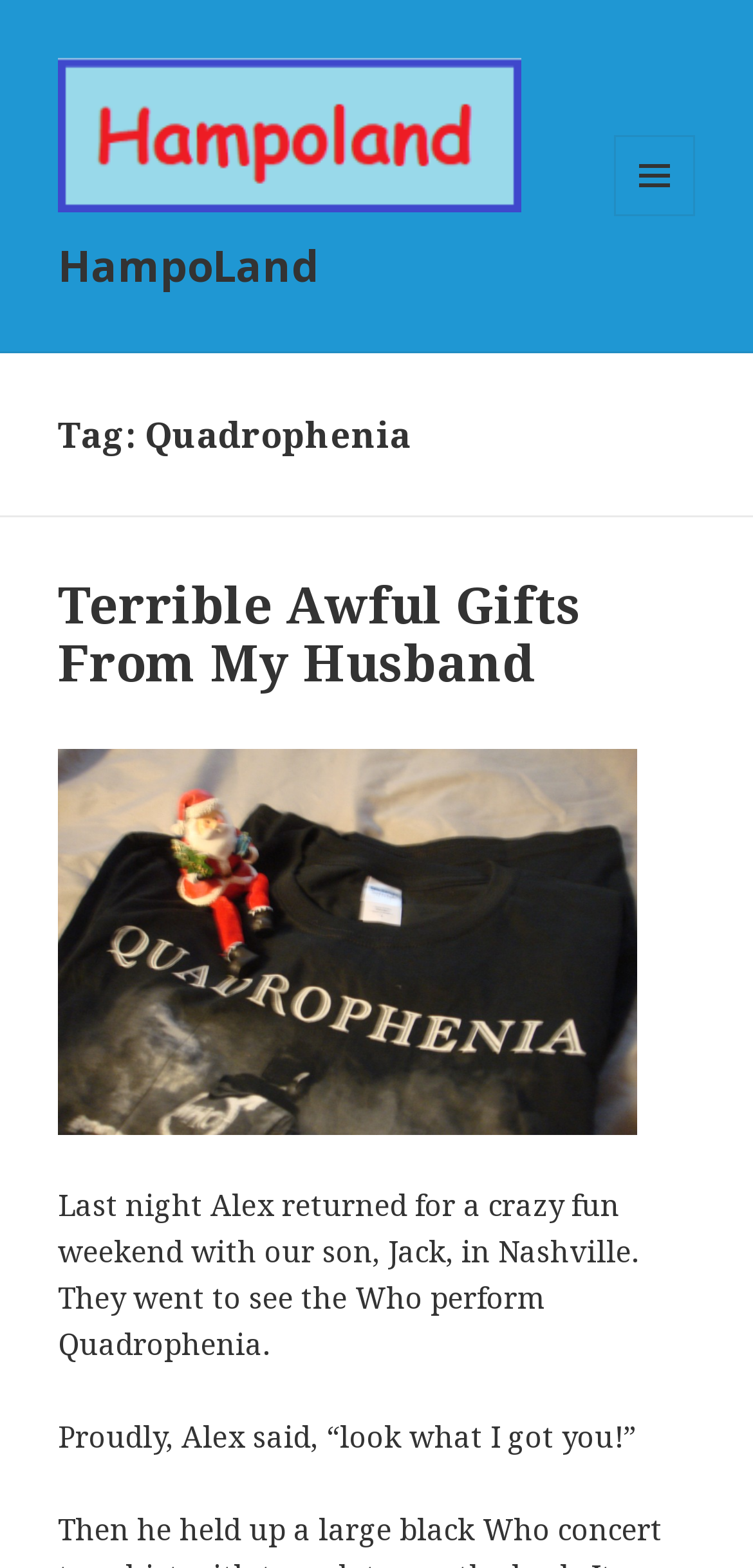Give a one-word or short-phrase answer to the following question: 
What is the name of the son mentioned in the text?

Jack